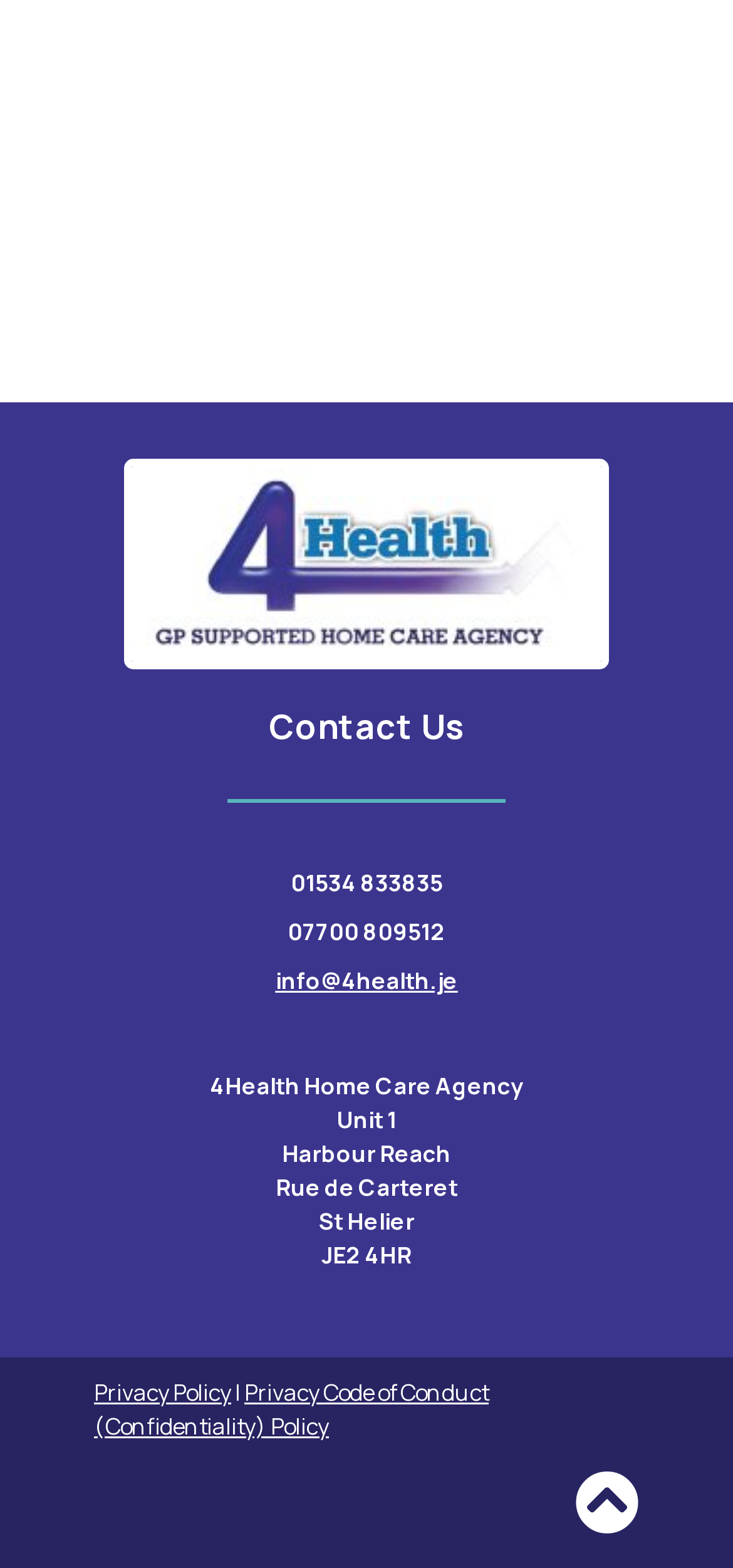What is the name of the logo at the top of the page?
Observe the image and answer the question with a one-word or short phrase response.

4Health Logo